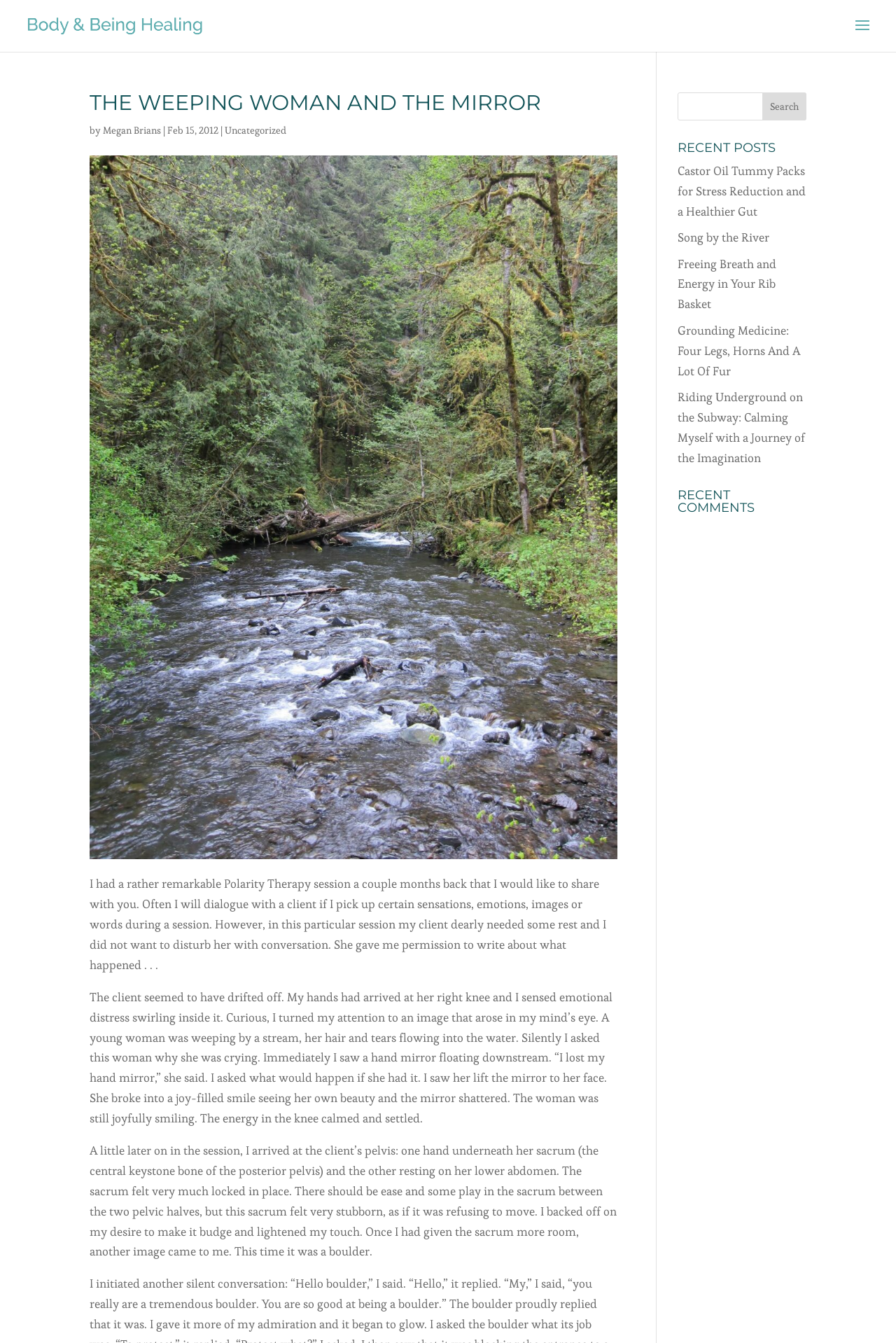Please reply to the following question with a single word or a short phrase:
What is the author's name of the article?

Megan Brians